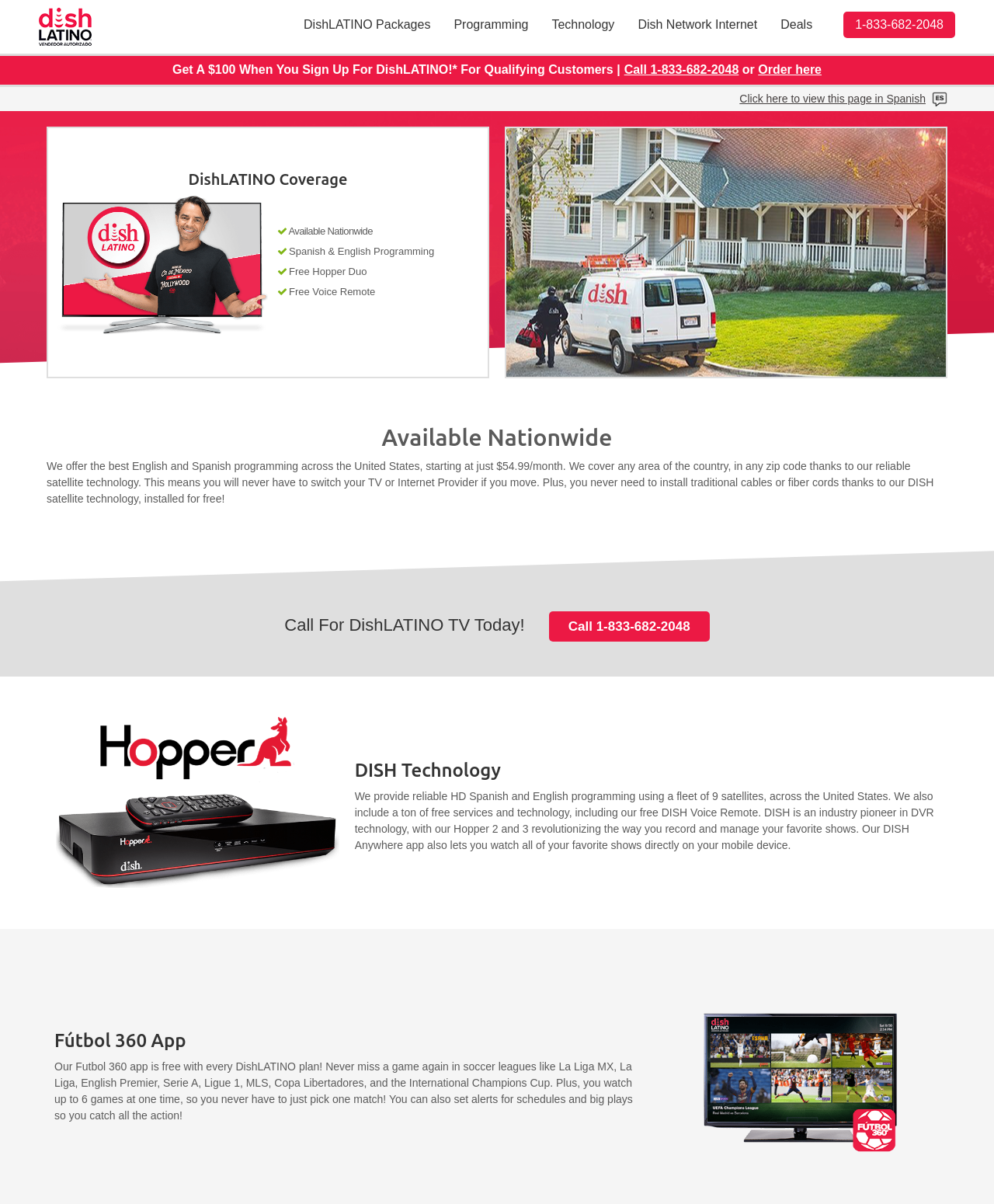Identify the bounding box coordinates of the section that should be clicked to achieve the task described: "Order DishLATINO TV".

[0.763, 0.052, 0.827, 0.063]